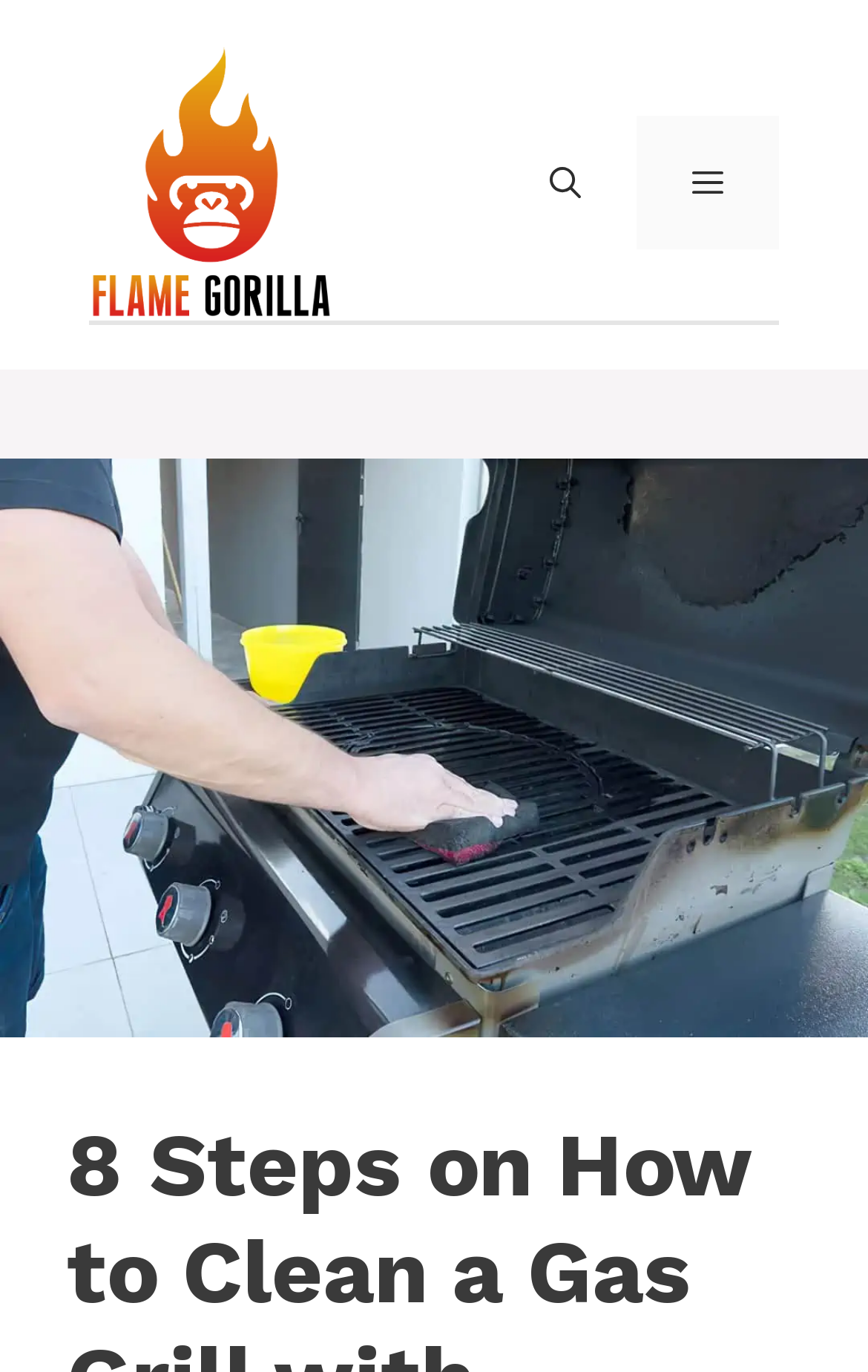Is the menu expanded?
Analyze the image and deliver a detailed answer to the question.

I checked the button element with the text 'MENU' and found that its 'expanded' property is set to 'False', indicating that the menu is not expanded.